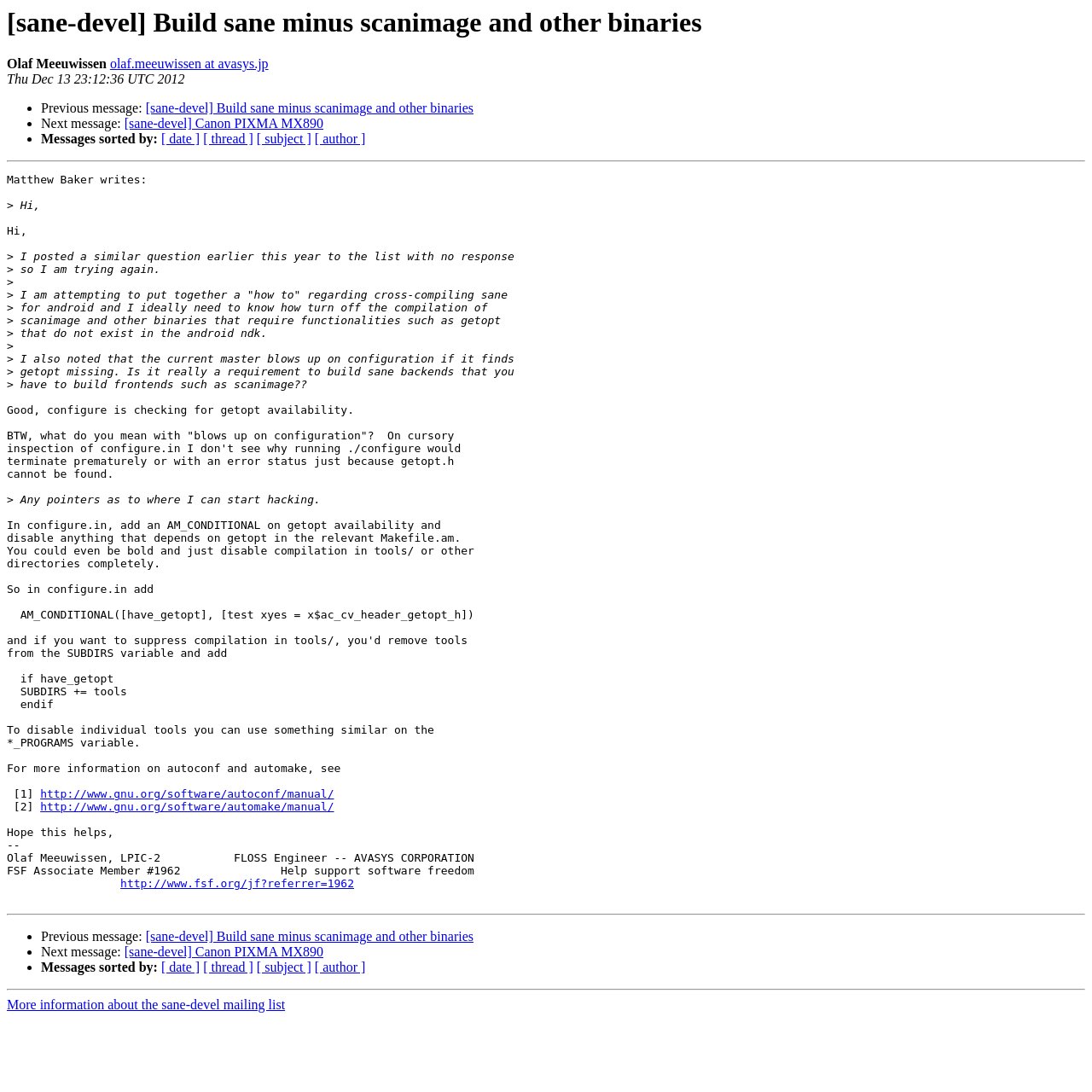Specify the bounding box coordinates of the area to click in order to execute this command: 'View previous message'. The coordinates should consist of four float numbers ranging from 0 to 1, and should be formatted as [left, top, right, bottom].

[0.038, 0.093, 0.133, 0.106]